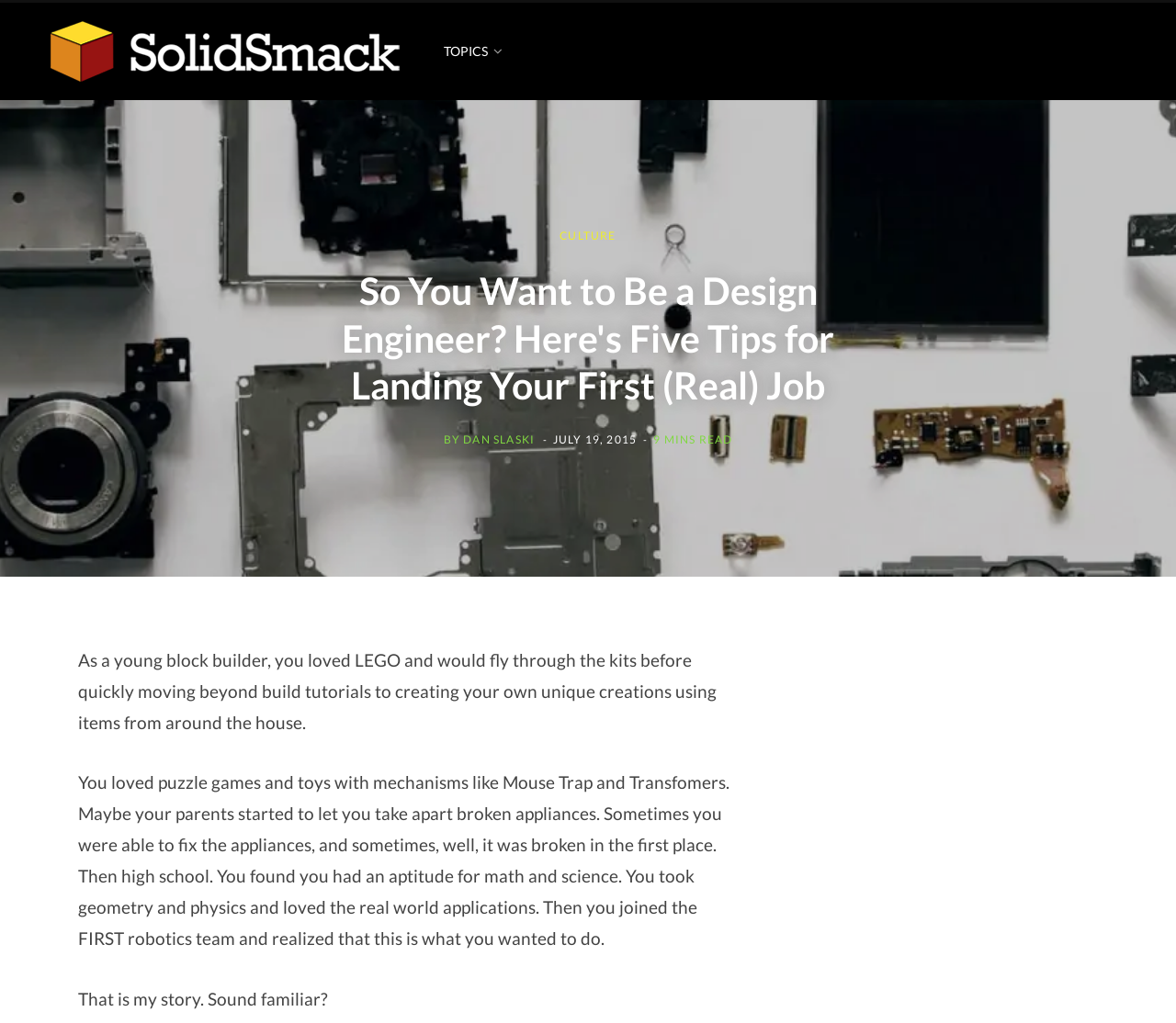Please determine the primary heading and provide its text.

So You Want to Be a Design Engineer? Here's Five Tips for Landing Your First (Real) Job